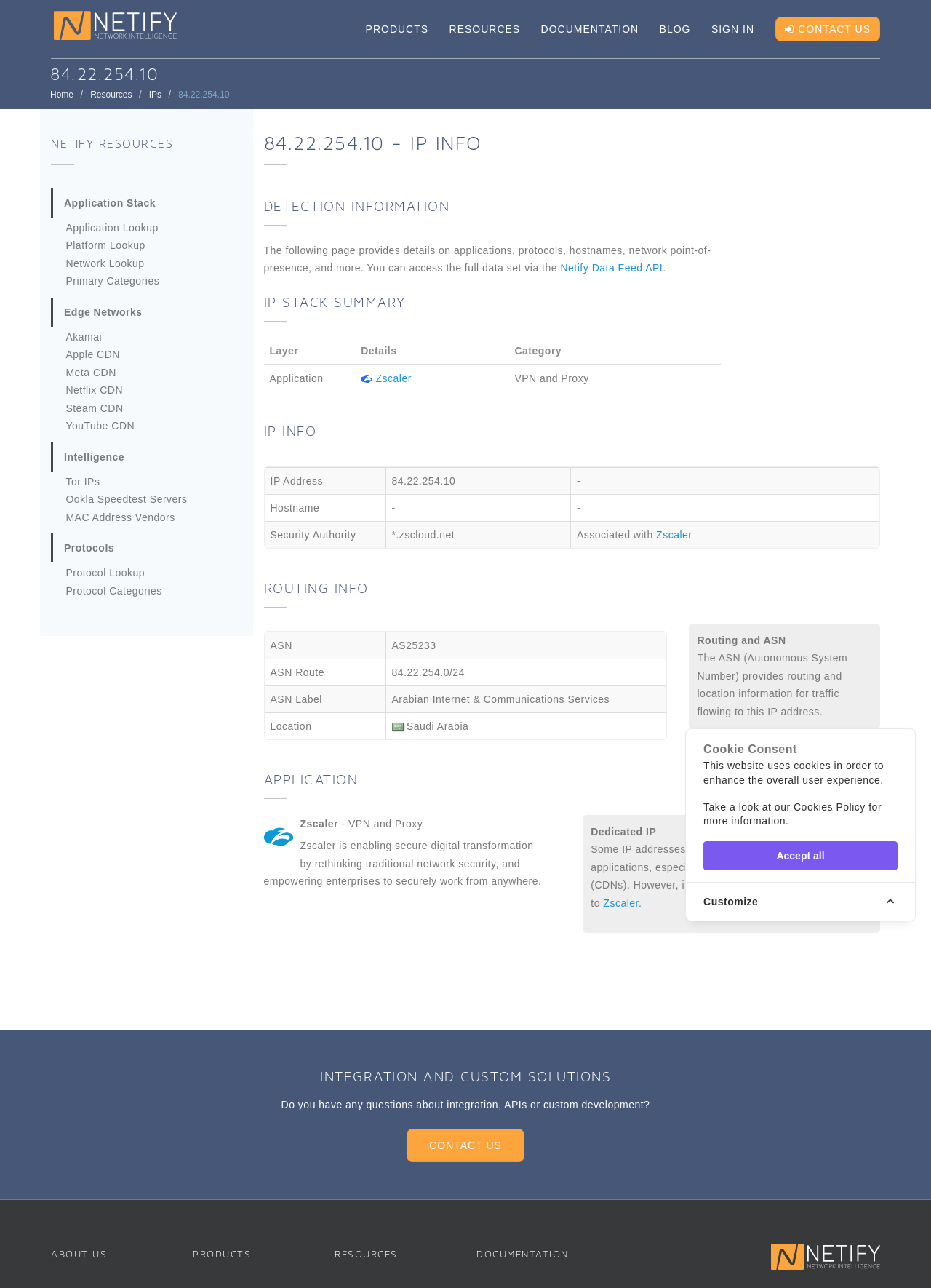Please determine the bounding box coordinates of the area that needs to be clicked to complete this task: 'Learn more about 'Zscaler''. The coordinates must be four float numbers between 0 and 1, formatted as [left, top, right, bottom].

[0.648, 0.697, 0.689, 0.706]